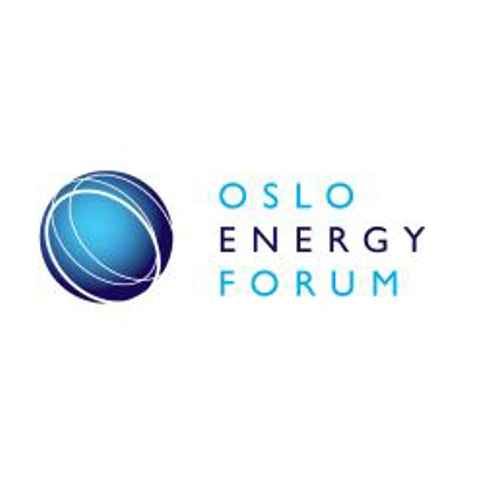Illustrate the scene in the image with a detailed description.

The image features the logo of the "Oslo Energy Forum," a prominent event that focuses on discussions surrounding energy policies and innovations. The logo visually represents the forum's commitment to global energy matters, depicted through a stylized globe in shades of blue, alongside the text "OSLO ENERGY FORUM" in a modern, clean font. This image is prominently associated with Iain Conn's speech delivered at the forum on February 11, 2016, where he addressed critical trends in the global energy market, emphasizing customer-centric strategies and future energy mixes.